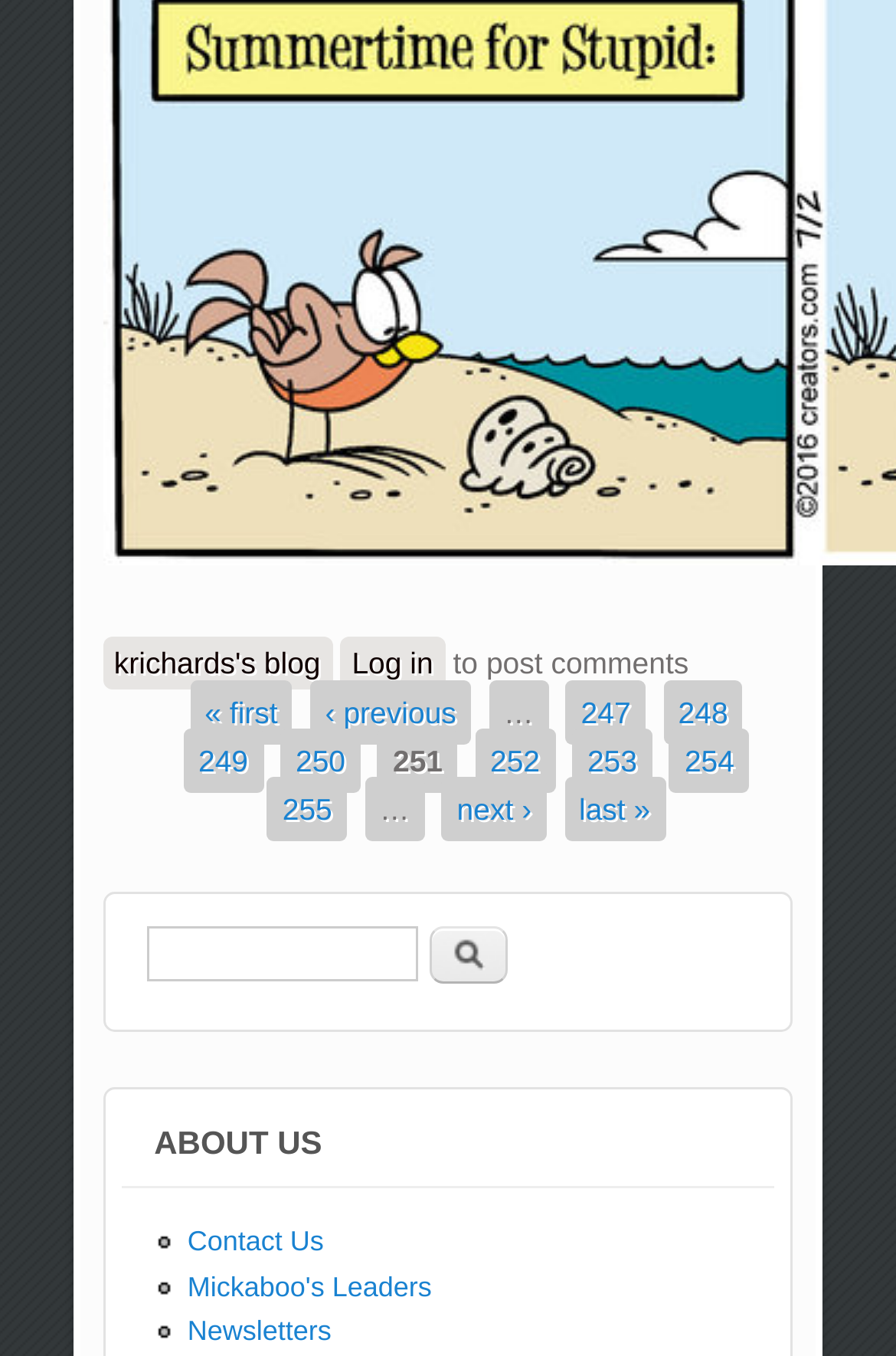Using the information in the image, give a comprehensive answer to the question: 
What is the current page number?

I looked at the pagination links and found that there are links to '« first', '‹ previous', '247', '248', '249', and so on. However, I couldn't find the current page number explicitly stated.